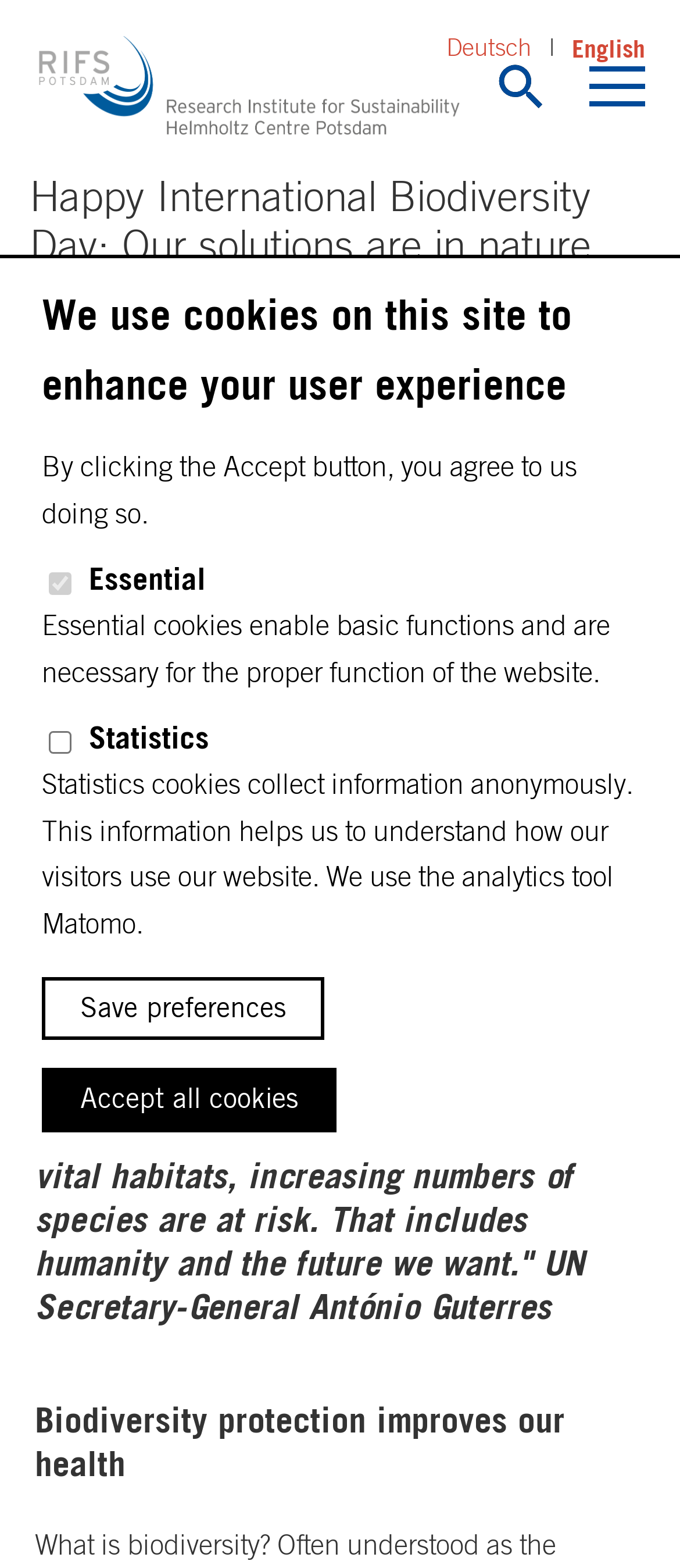What is the date of the article?
Please provide a single word or phrase as your answer based on the screenshot.

22.05.2020